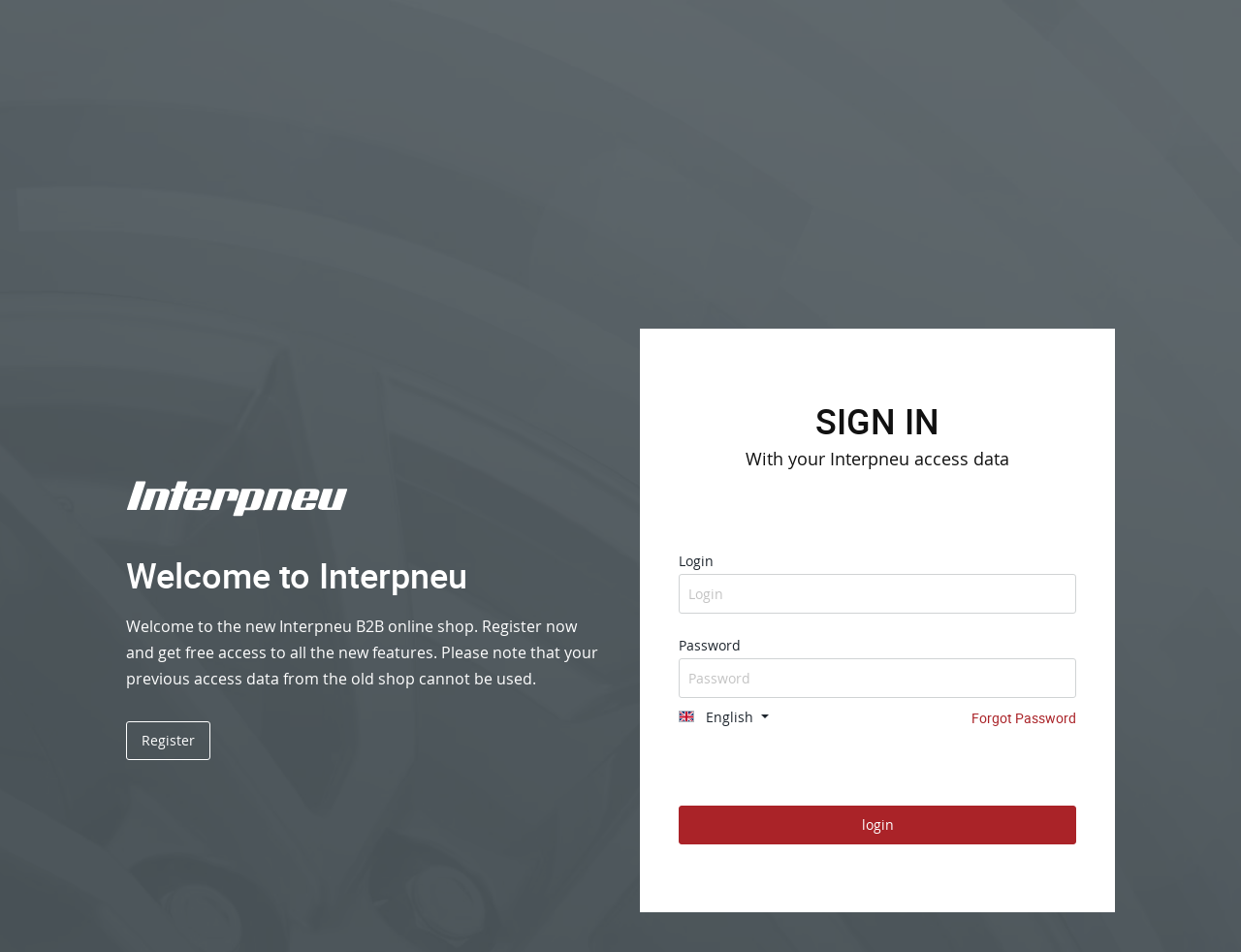What language is currently selected?
Please provide a comprehensive answer to the question based on the webpage screenshot.

From the button element 'English' with hasPopup: menu expanded: False, we can conclude that the currently selected language is English.